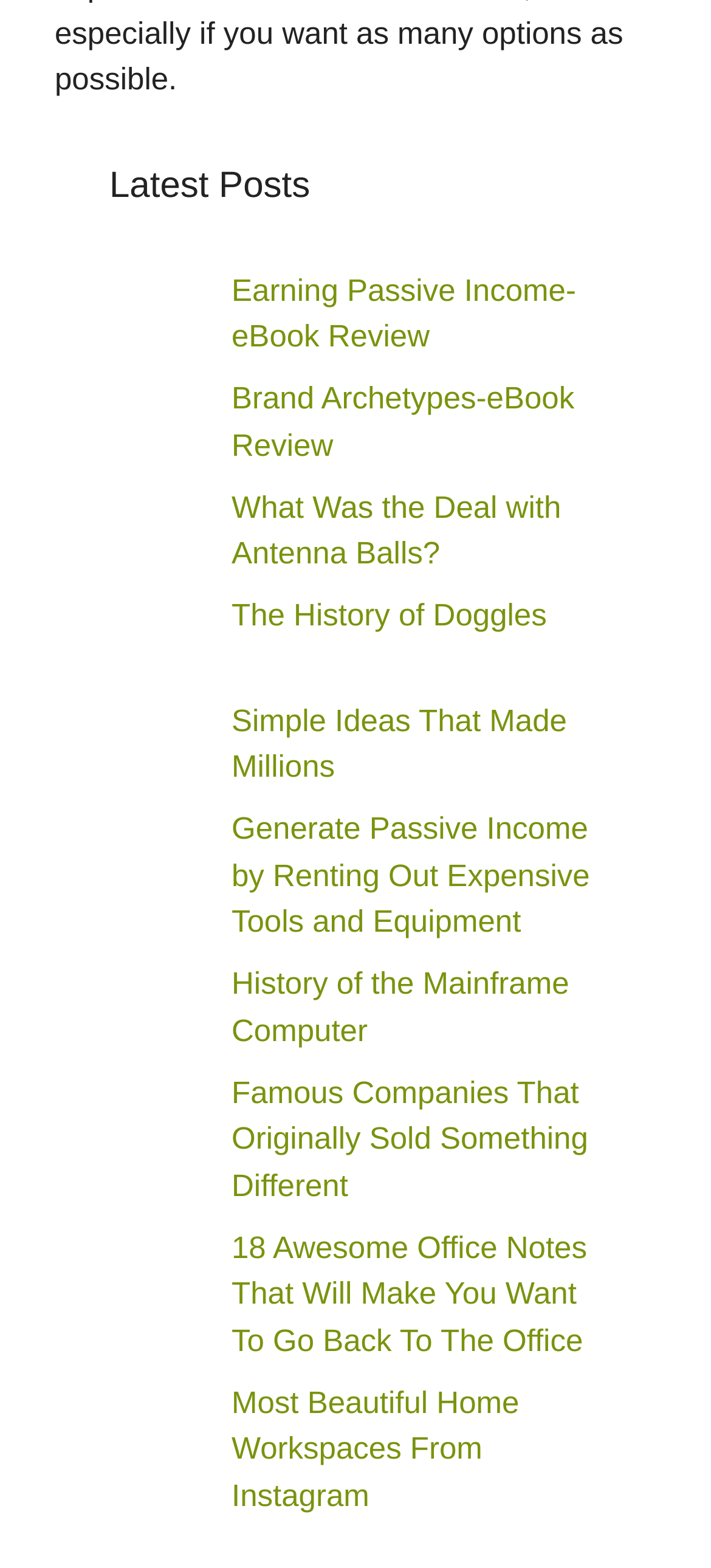Using the webpage screenshot, locate the HTML element that fits the following description and provide its bounding box: "aria-label="Simple Ideas That Made Millions"".

[0.154, 0.445, 0.282, 0.512]